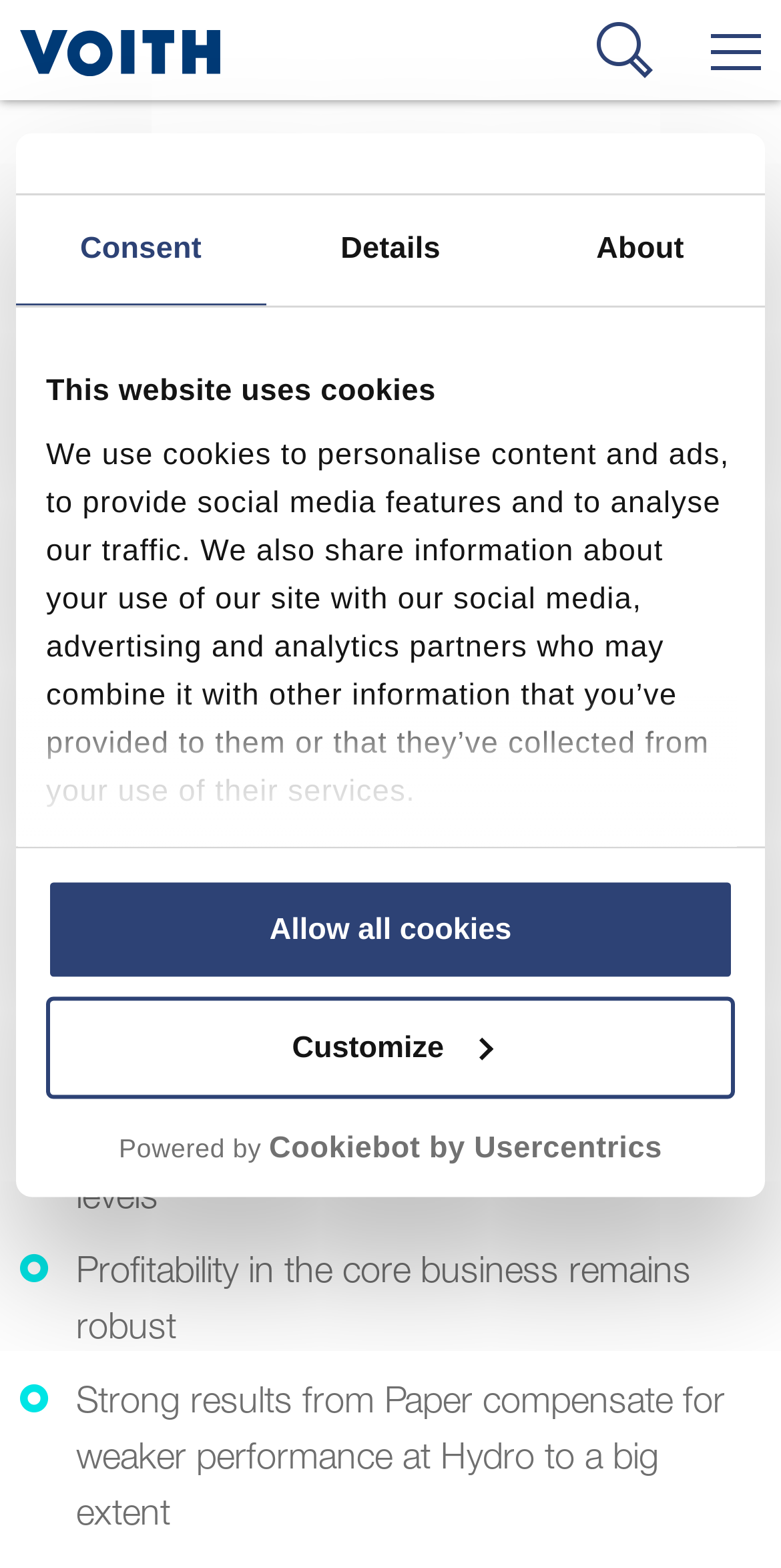Identify the coordinates of the bounding box for the element described below: "Allow all cookies". Return the coordinates as four float numbers between 0 and 1: [left, top, right, bottom].

[0.059, 0.56, 0.941, 0.626]